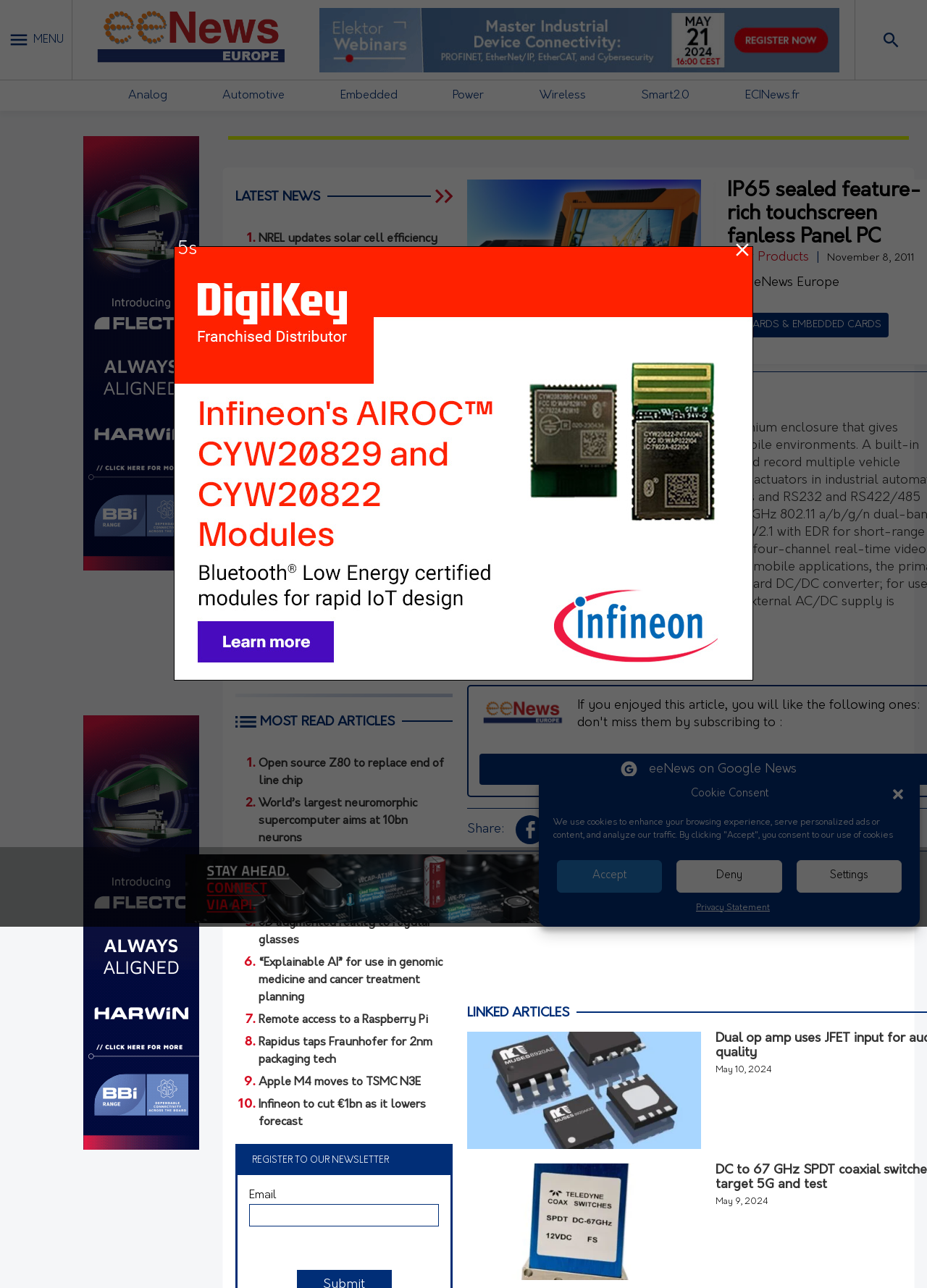Refer to the image and provide a thorough answer to this question:
What is the purpose of the CANbus interface?

The CANbus interface is mentioned as enabling the unit to monitor and record multiple vehicle parameters if required, or to control sensors and actuators in industrial automation applications.